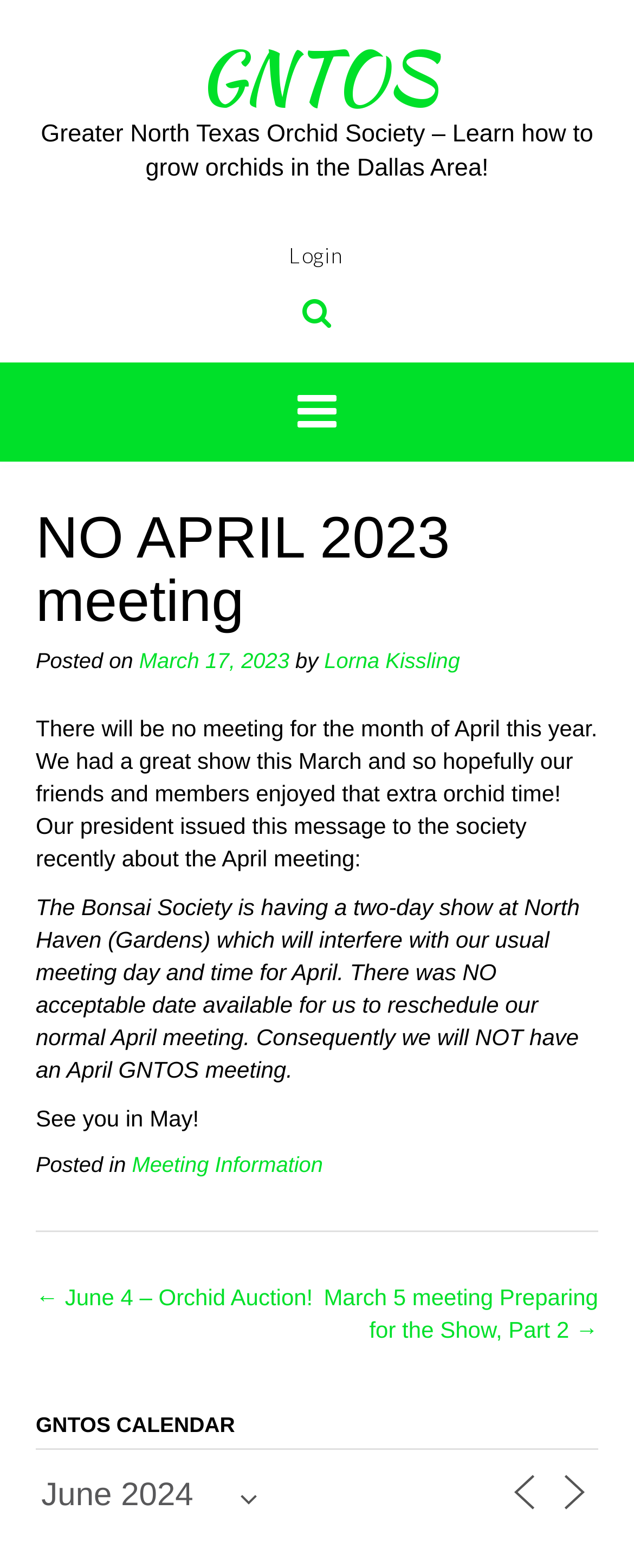Identify the bounding box coordinates of the region that should be clicked to execute the following instruction: "Login to the website".

[0.455, 0.154, 0.542, 0.171]